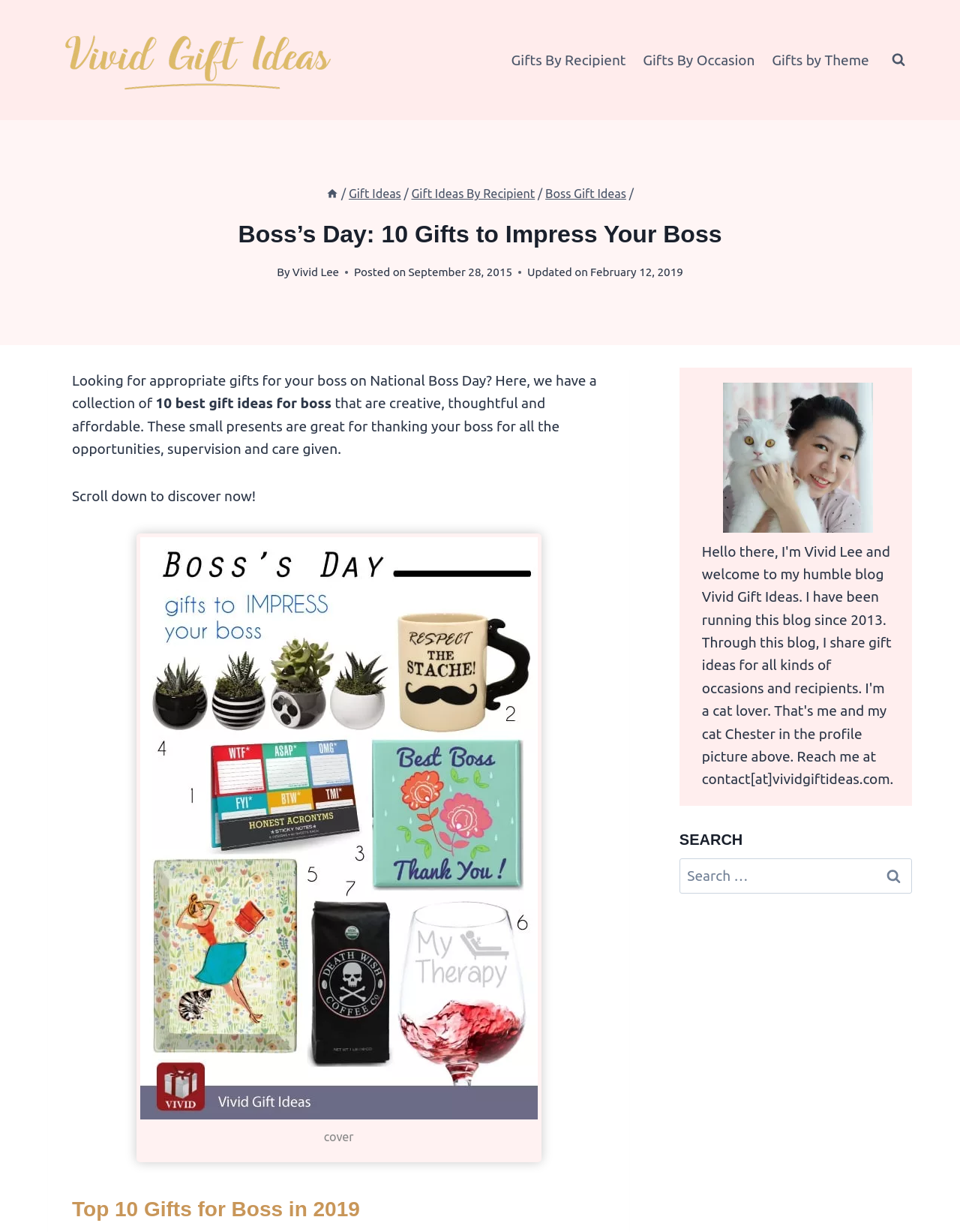What is the occasion for the gifts?
Refer to the image and offer an in-depth and detailed answer to the question.

The webpage is about gifts for bosses, and the text 'Looking for appropriate gifts for your boss on National Boss Day?' suggests that the occasion is National Boss Day.